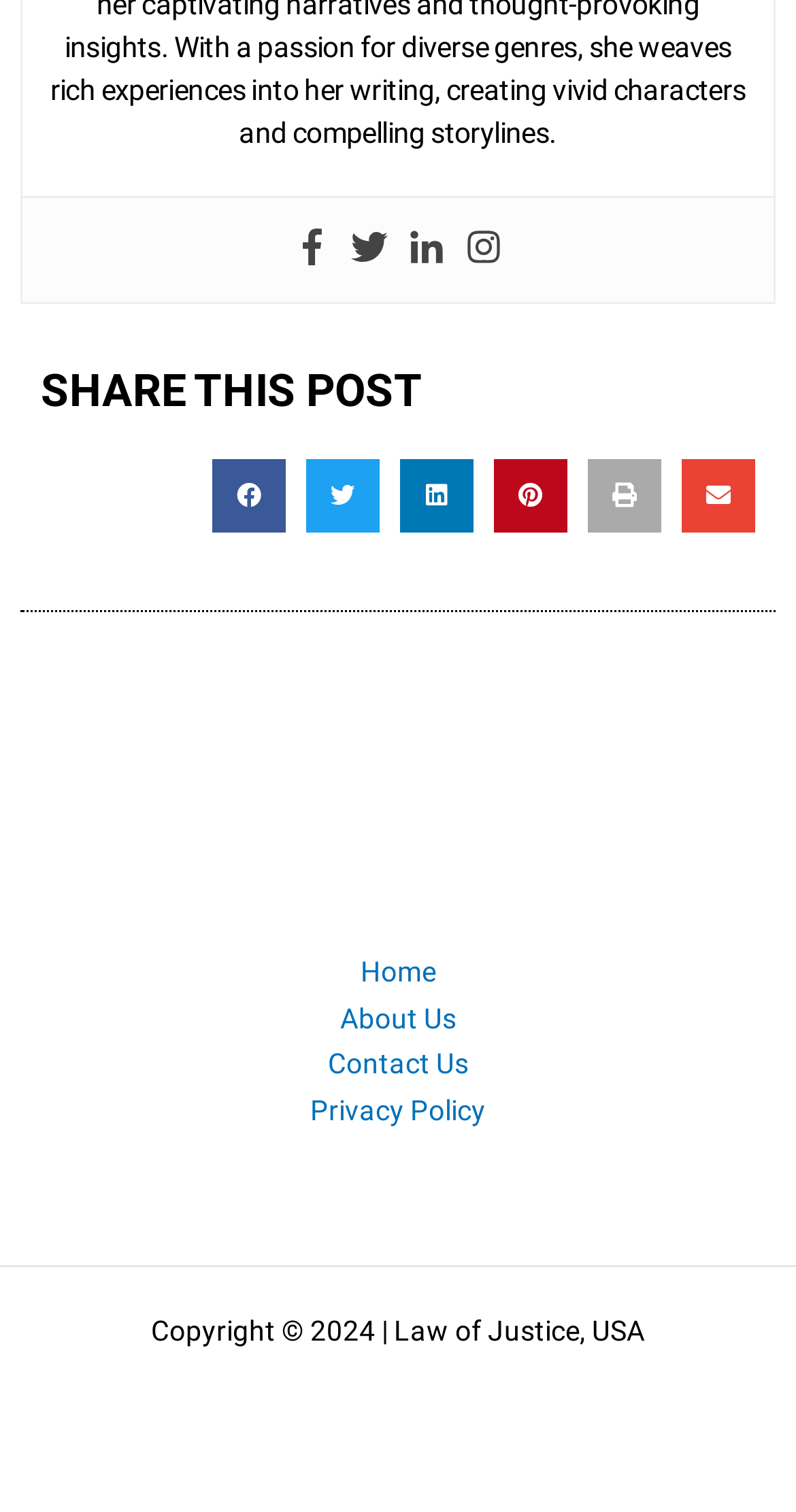What is the last item in the site navigation?
Look at the image and provide a detailed response to the question.

I looked at the site navigation section and found the last item listed, which is 'Privacy Policy'.